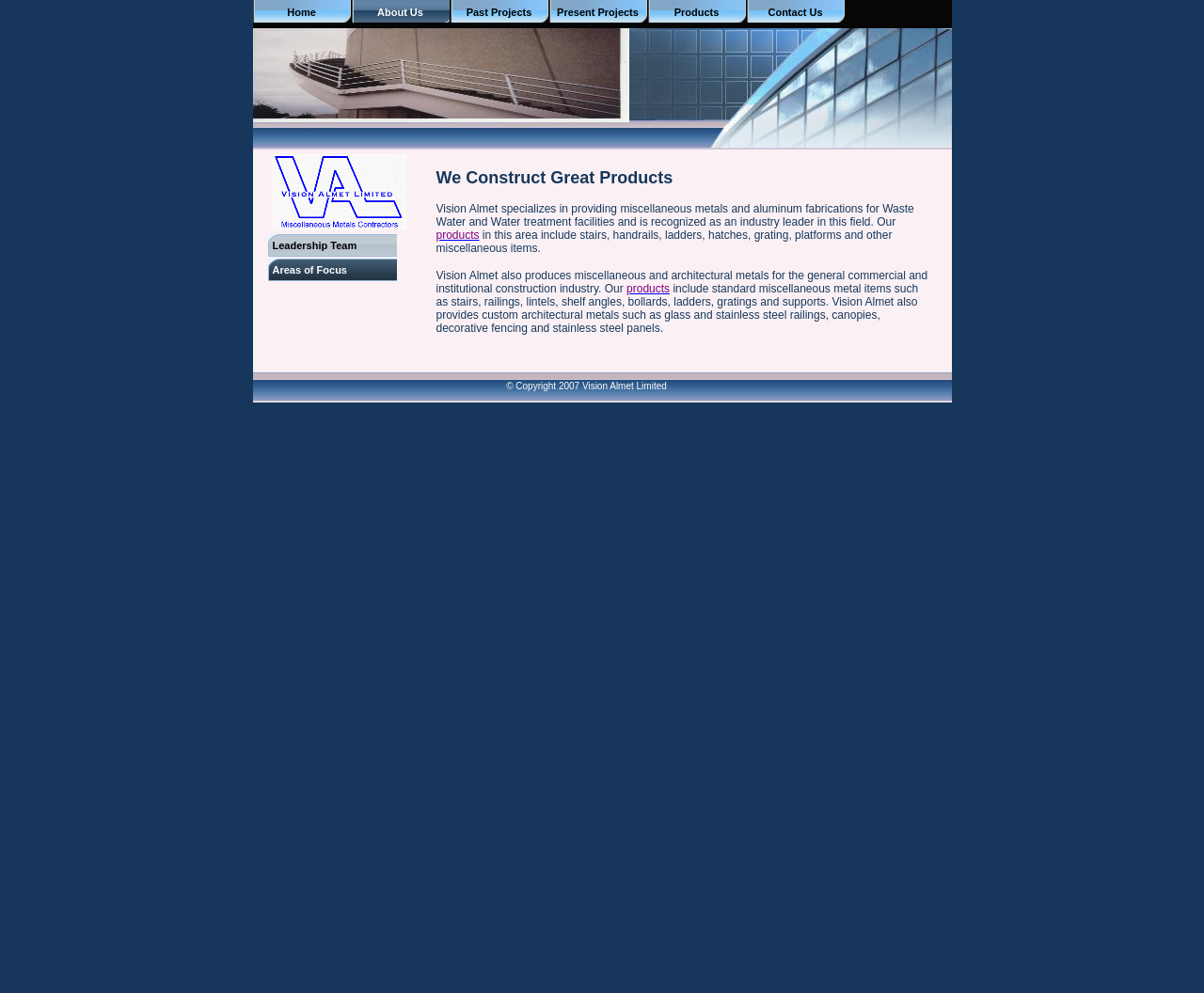What is the name of the company's leadership team page?
Using the image as a reference, answer the question with a short word or phrase.

Leadership Team